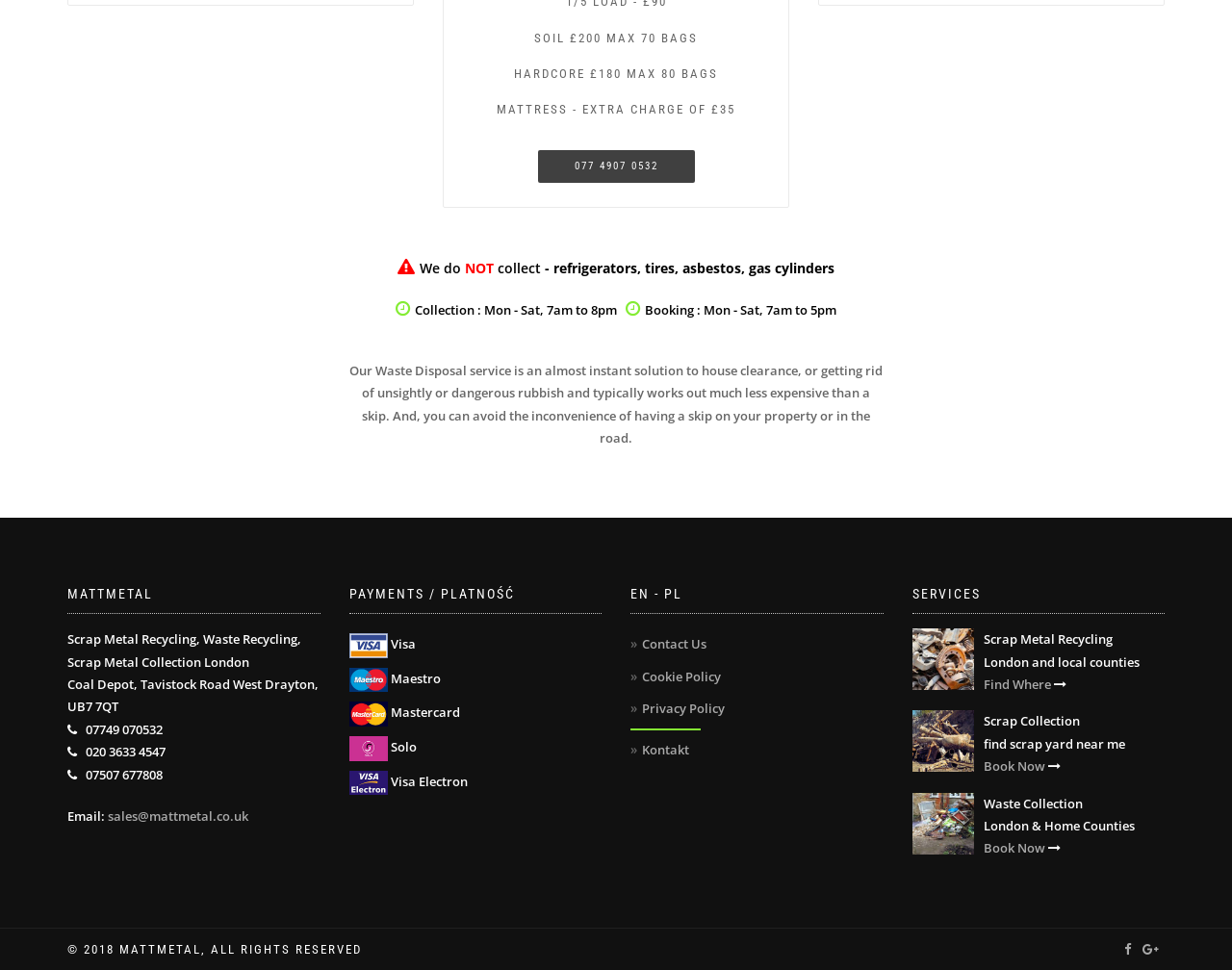Specify the bounding box coordinates of the area to click in order to follow the given instruction: "Book now for scrap collection."

[0.798, 0.781, 0.85, 0.799]